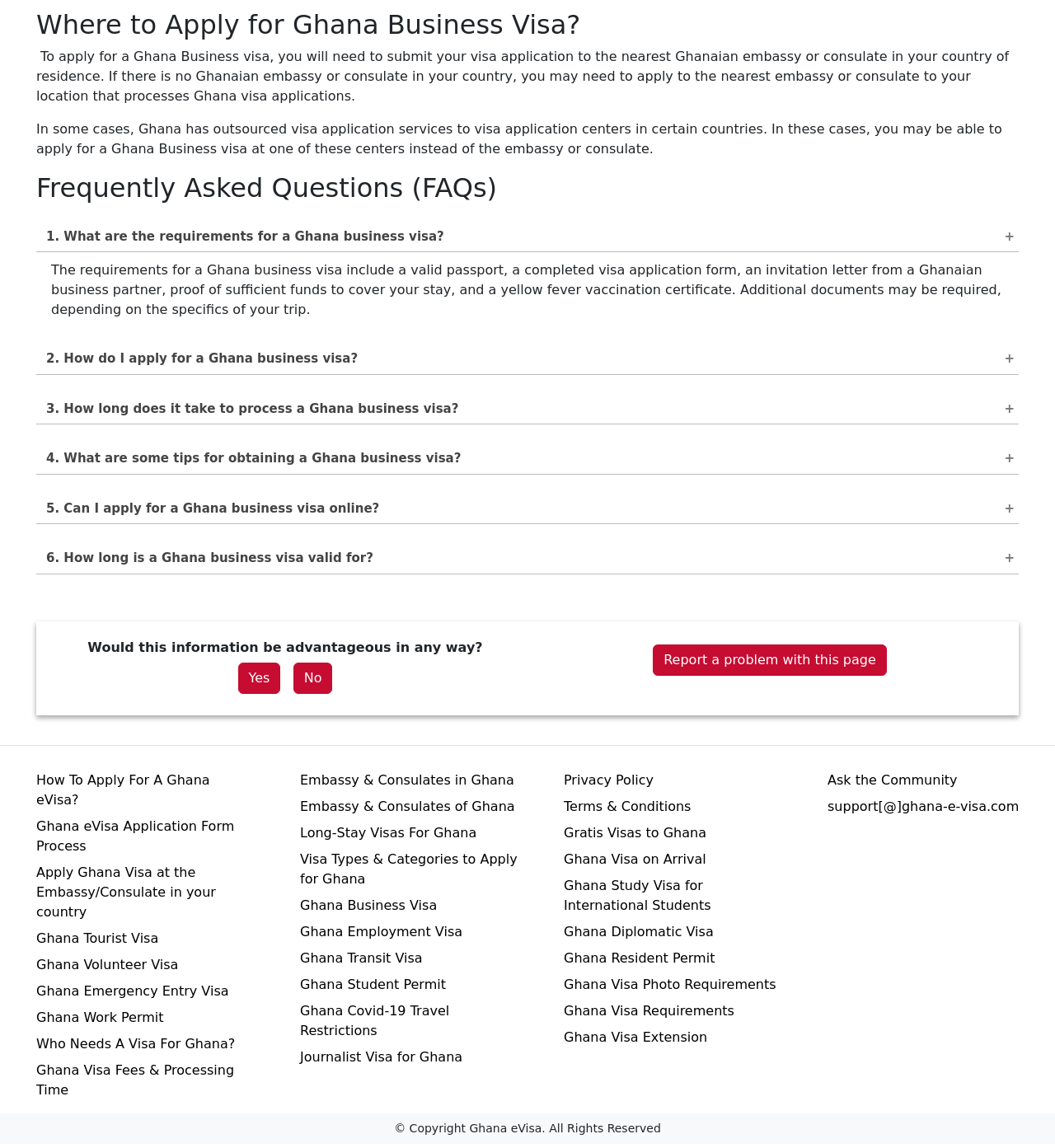Use the details in the image to answer the question thoroughly: 
What is the main topic of this webpage?

The main topic of this webpage is Ghana Business Visa, which can be inferred from the heading 'Where to Apply for Ghana Business Visa?' and the various FAQs related to Ghana Business Visa.